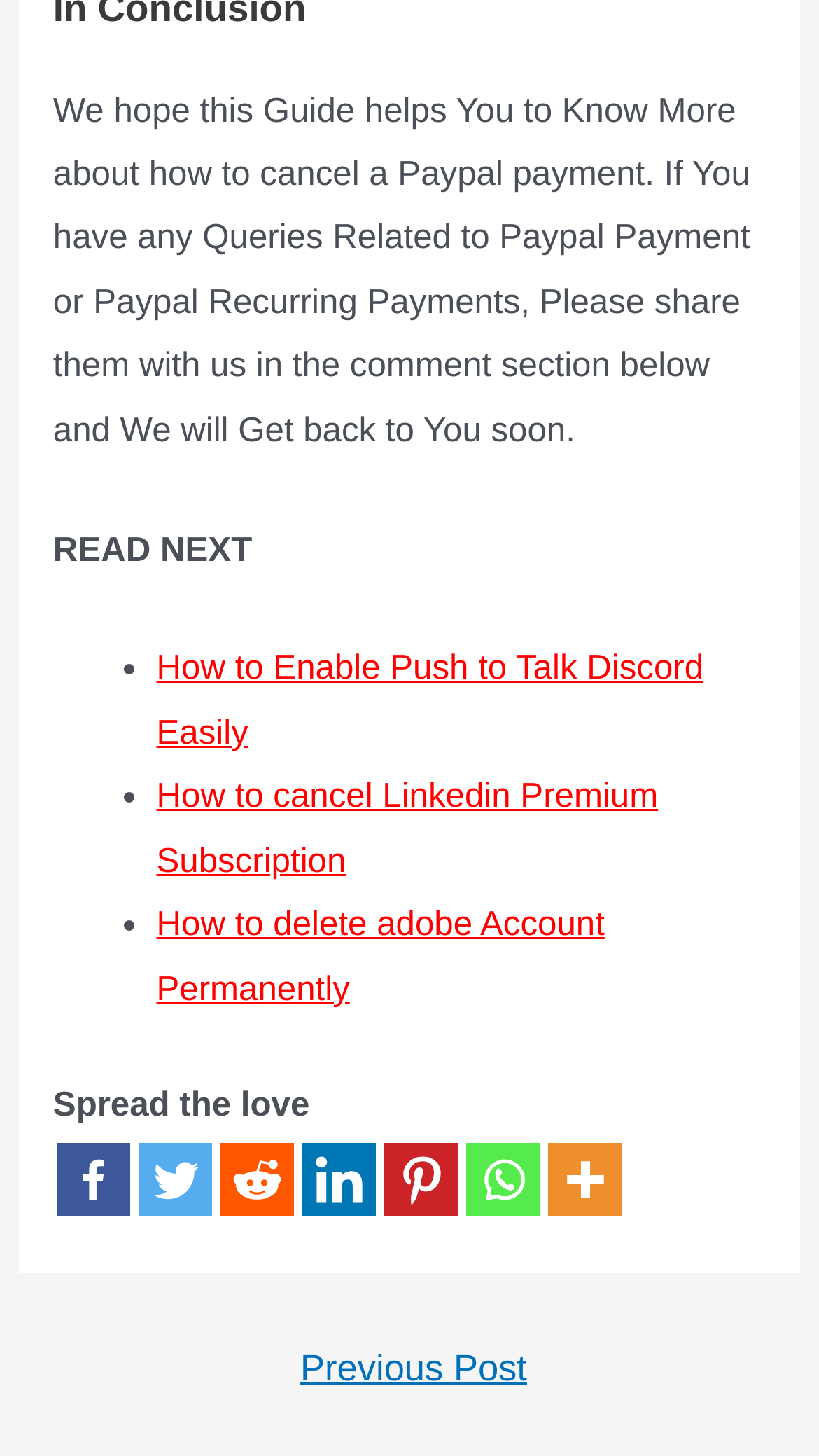Find the bounding box coordinates corresponding to the UI element with the description: "Website by iOnline.". The coordinates should be formatted as [left, top, right, bottom], with values as floats between 0 and 1.

None